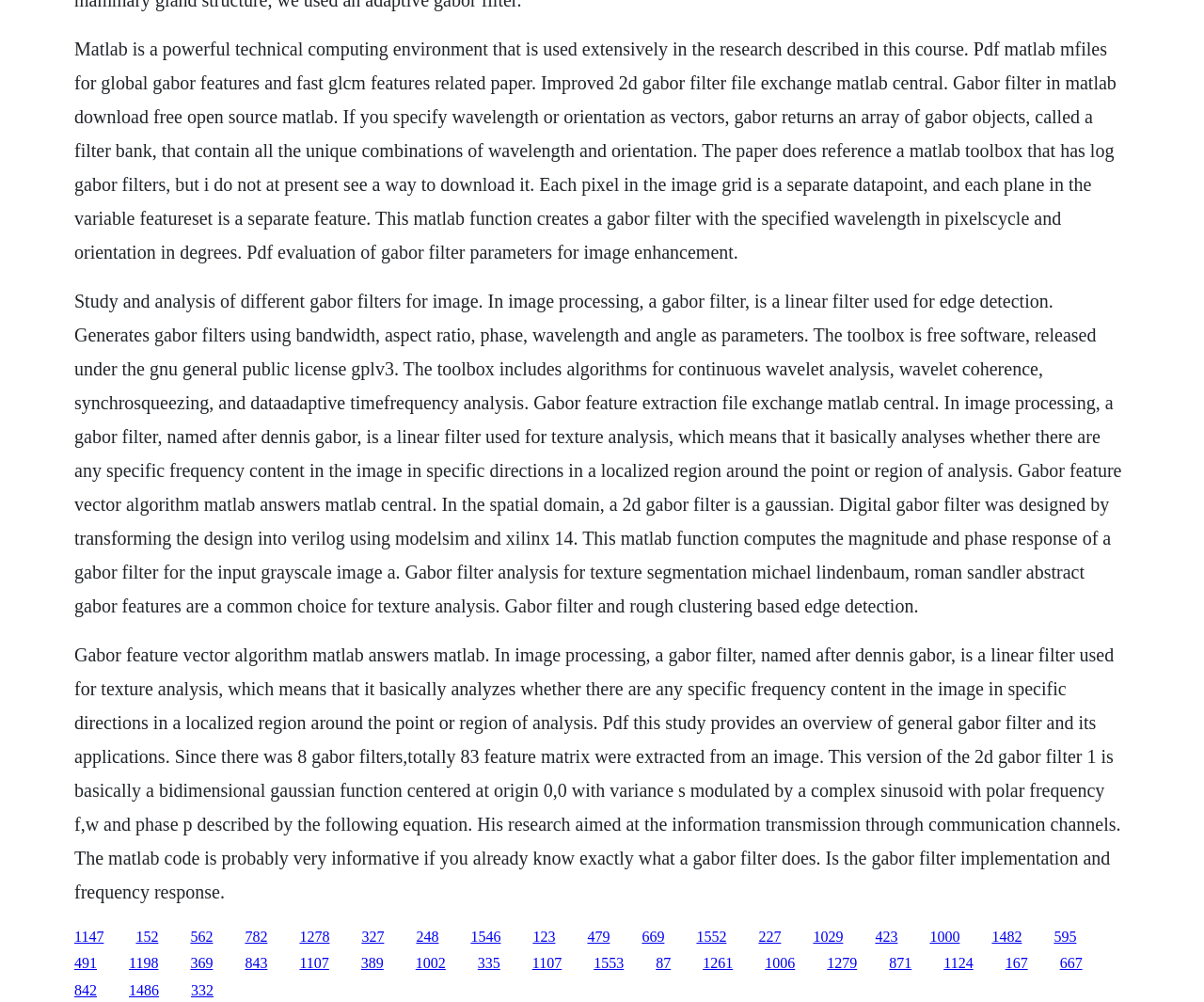Who is the person Gabor filter is named after?
Based on the image, give a concise answer in the form of a single word or short phrase.

Dennis Gabor